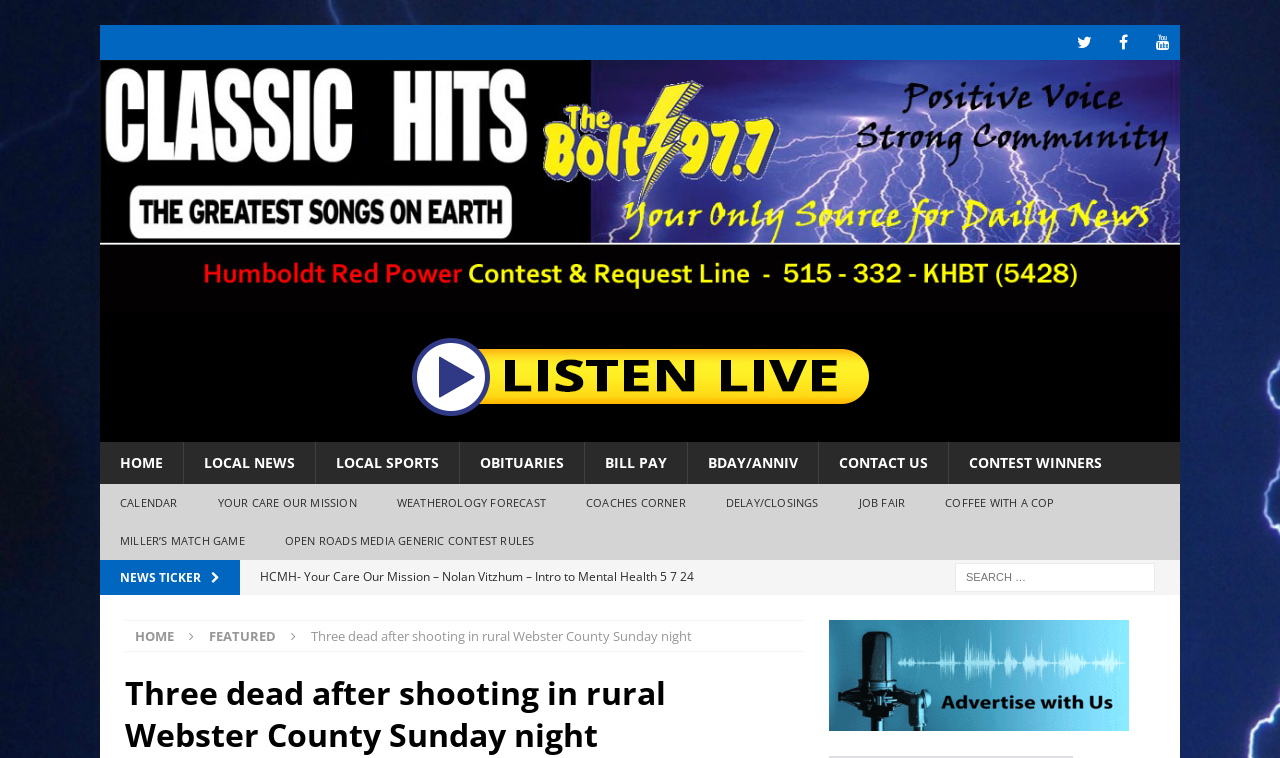Provide the bounding box coordinates of the area you need to click to execute the following instruction: "Check LOCAL NEWS".

[0.143, 0.583, 0.246, 0.639]